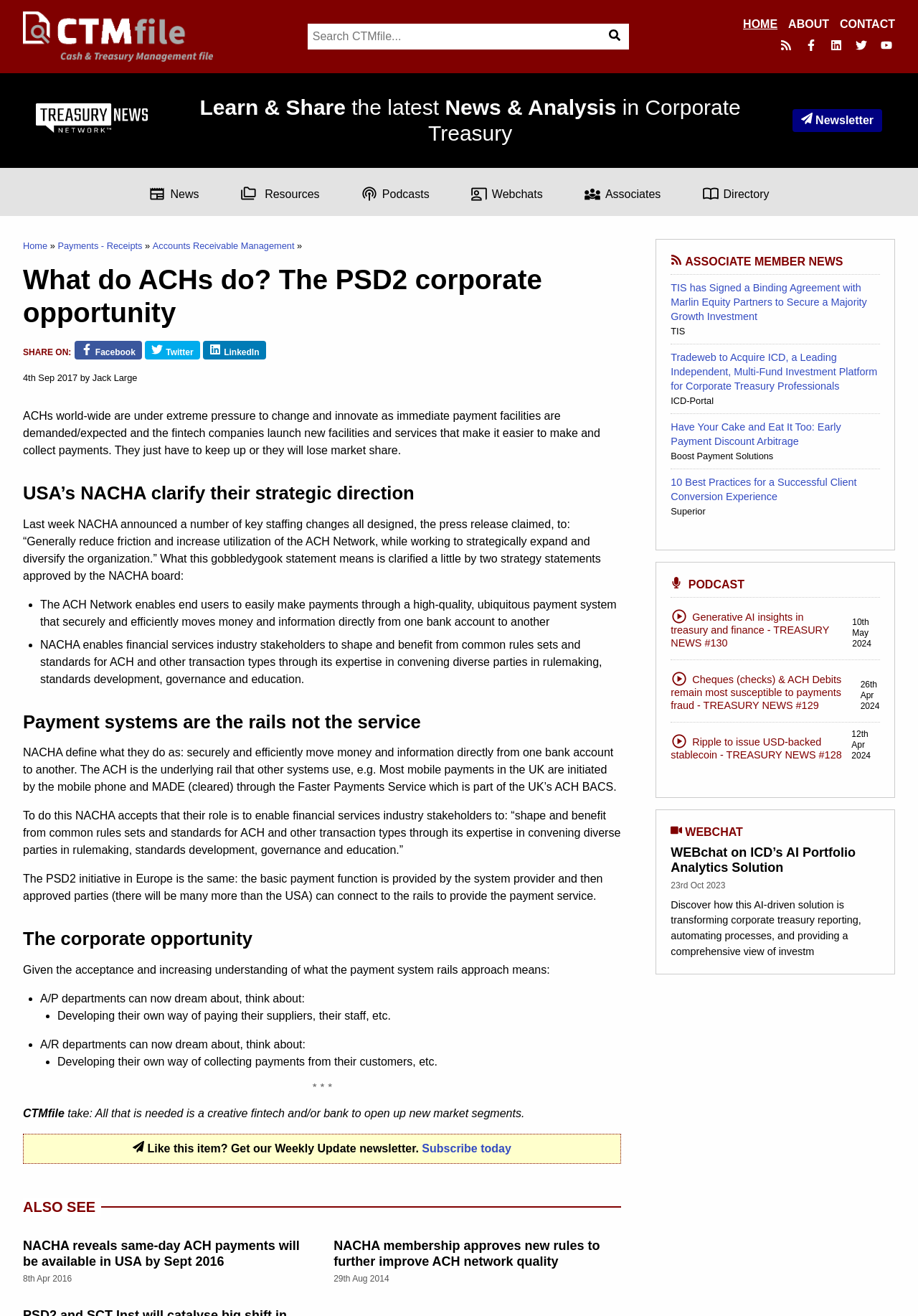Using the description "ATTACKSAFE ULTRA 10", locate and provide the bounding box of the UI element.

None